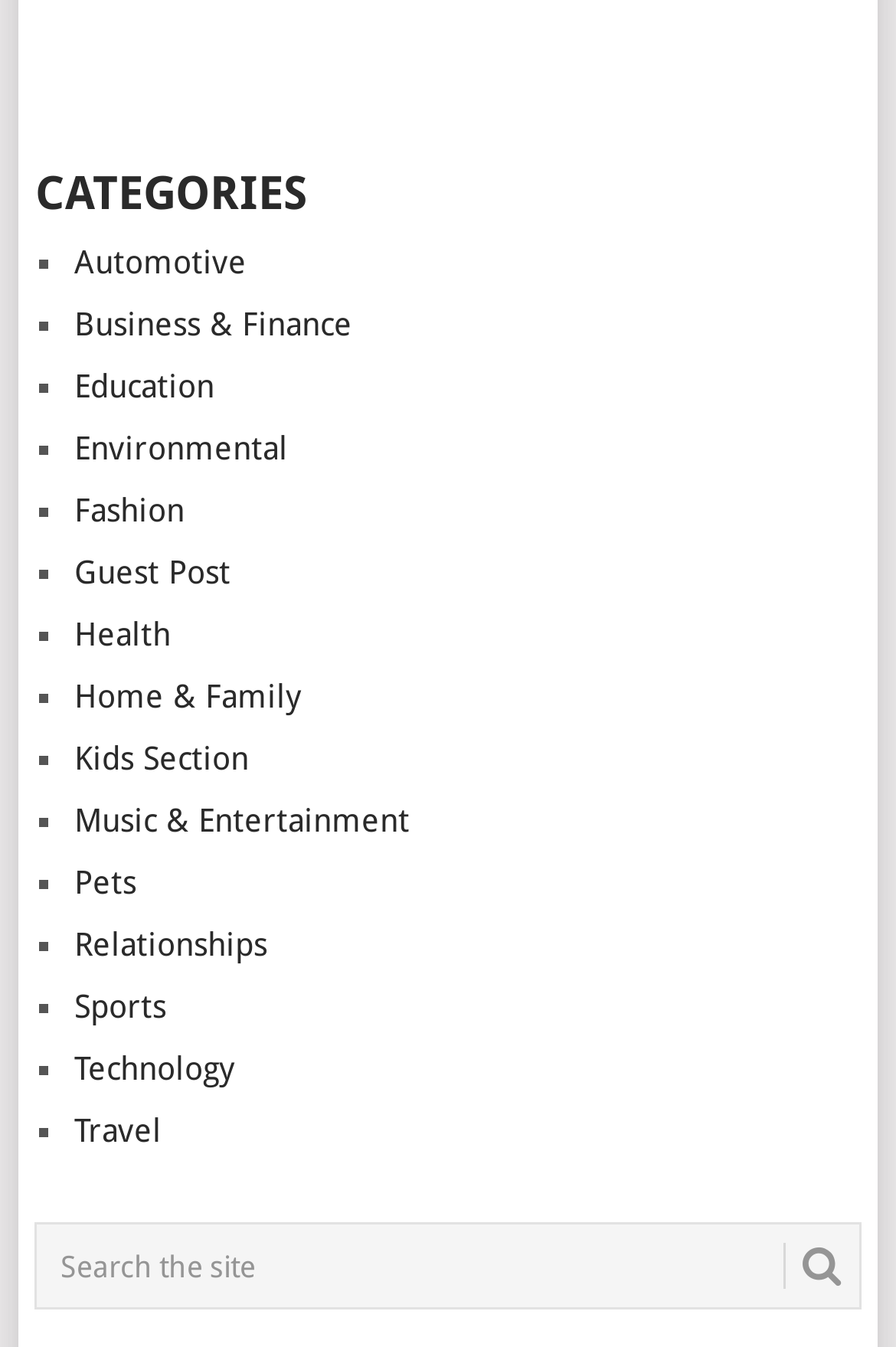What is the first category listed?
Based on the visual details in the image, please answer the question thoroughly.

The first category listed is 'Automotive' because it is the first link element after the 'CATEGORIES' heading, with a bounding box coordinate of [0.083, 0.181, 0.275, 0.208].